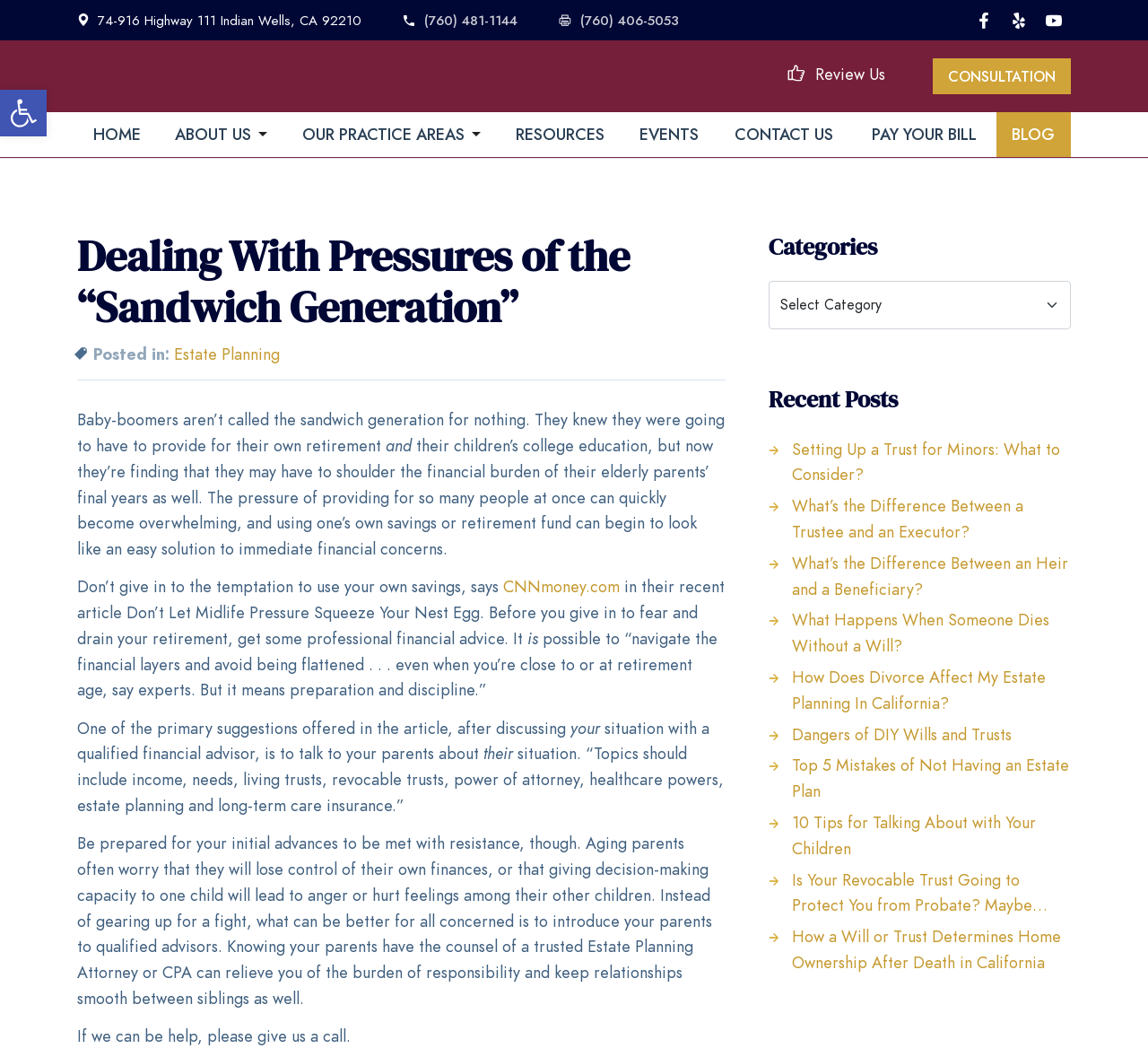Refer to the screenshot and give an in-depth answer to this question: What is the address of Desert Law Group?

I found the address by looking at the top section of the webpage, where the law firm's contact information is displayed. The address is written in two lines: '74-916 Highway 111' and 'Indian Wells, CA 92210'.